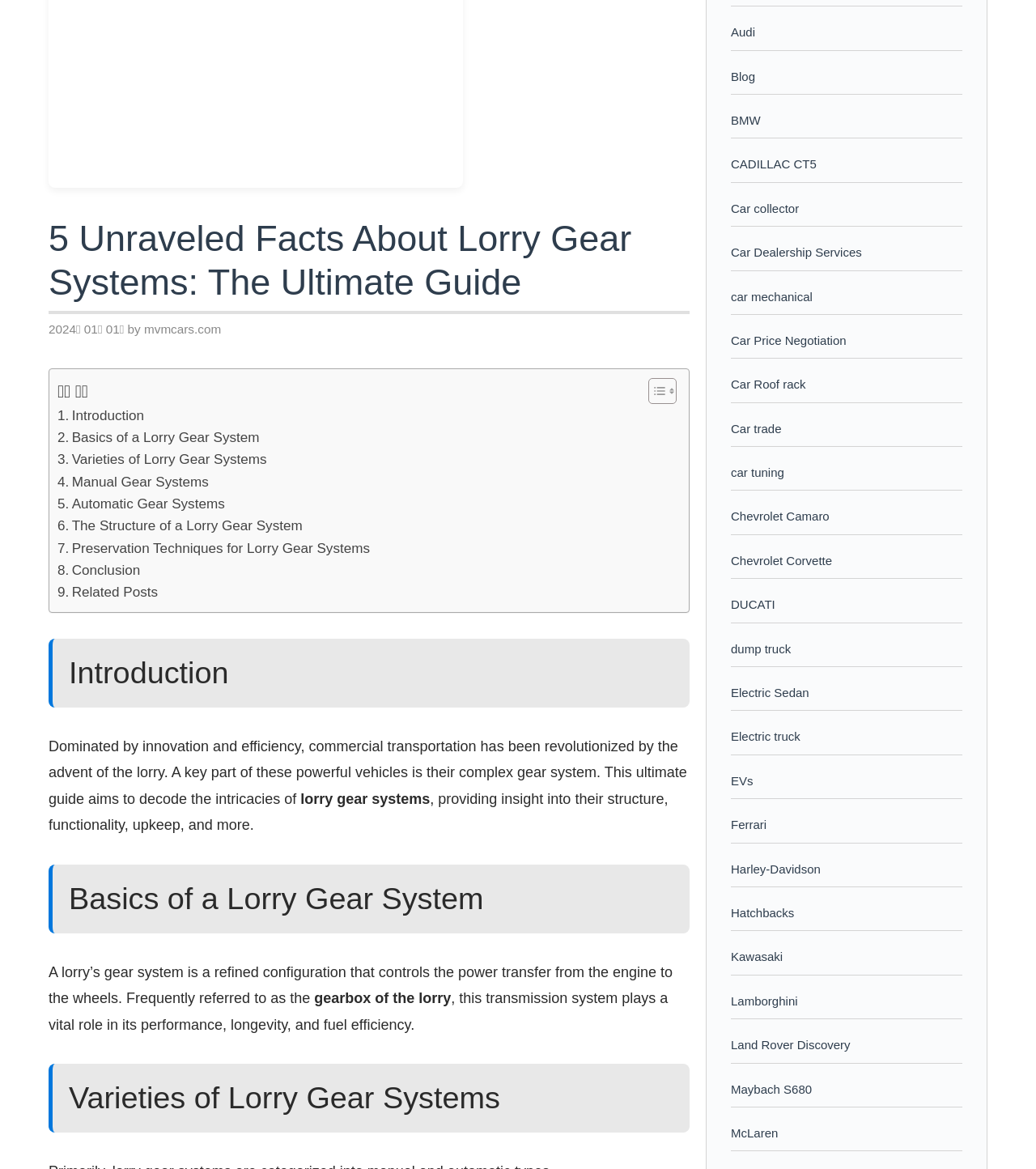Using the provided element description "Land Rover Discovery", determine the bounding box coordinates of the UI element.

[0.705, 0.888, 0.821, 0.9]